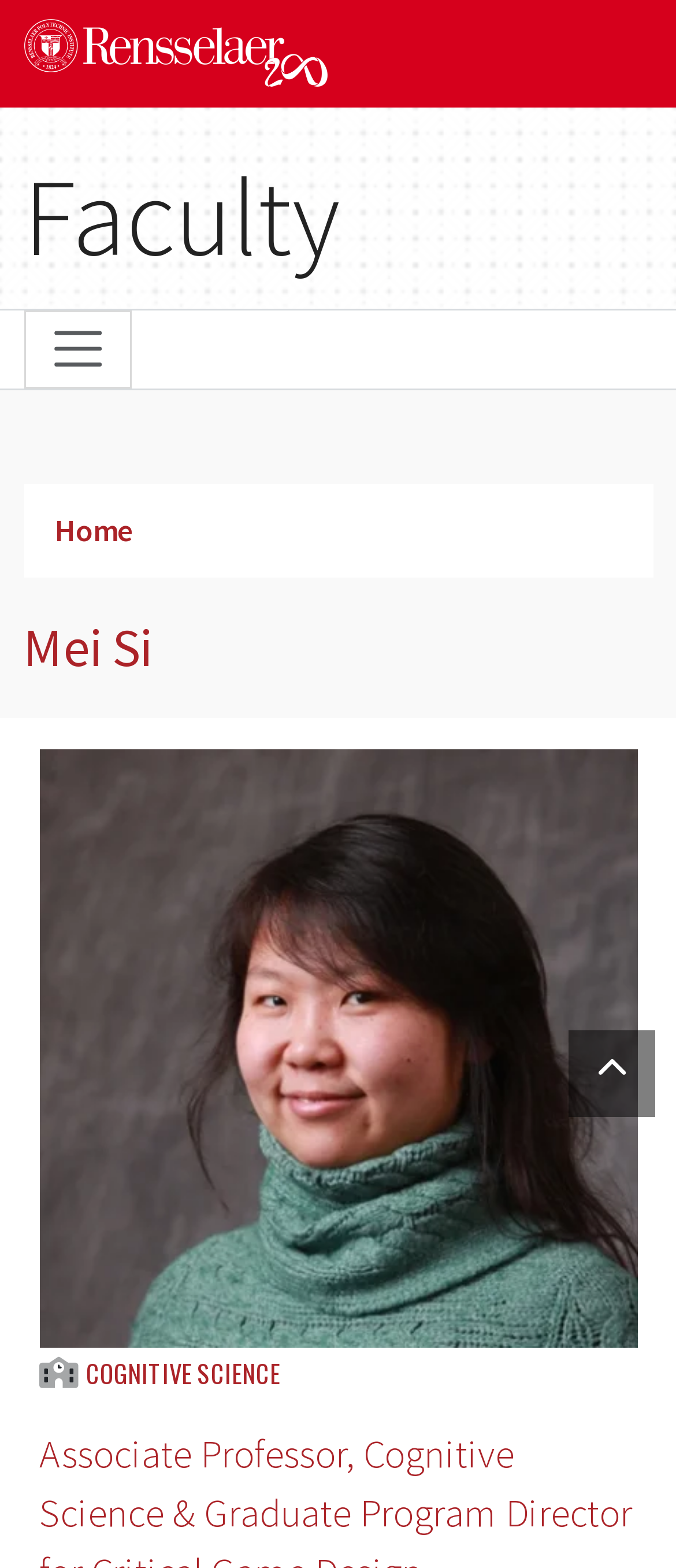Please answer the following query using a single word or phrase: 
What is the purpose of the button at the top?

Toggle navigation